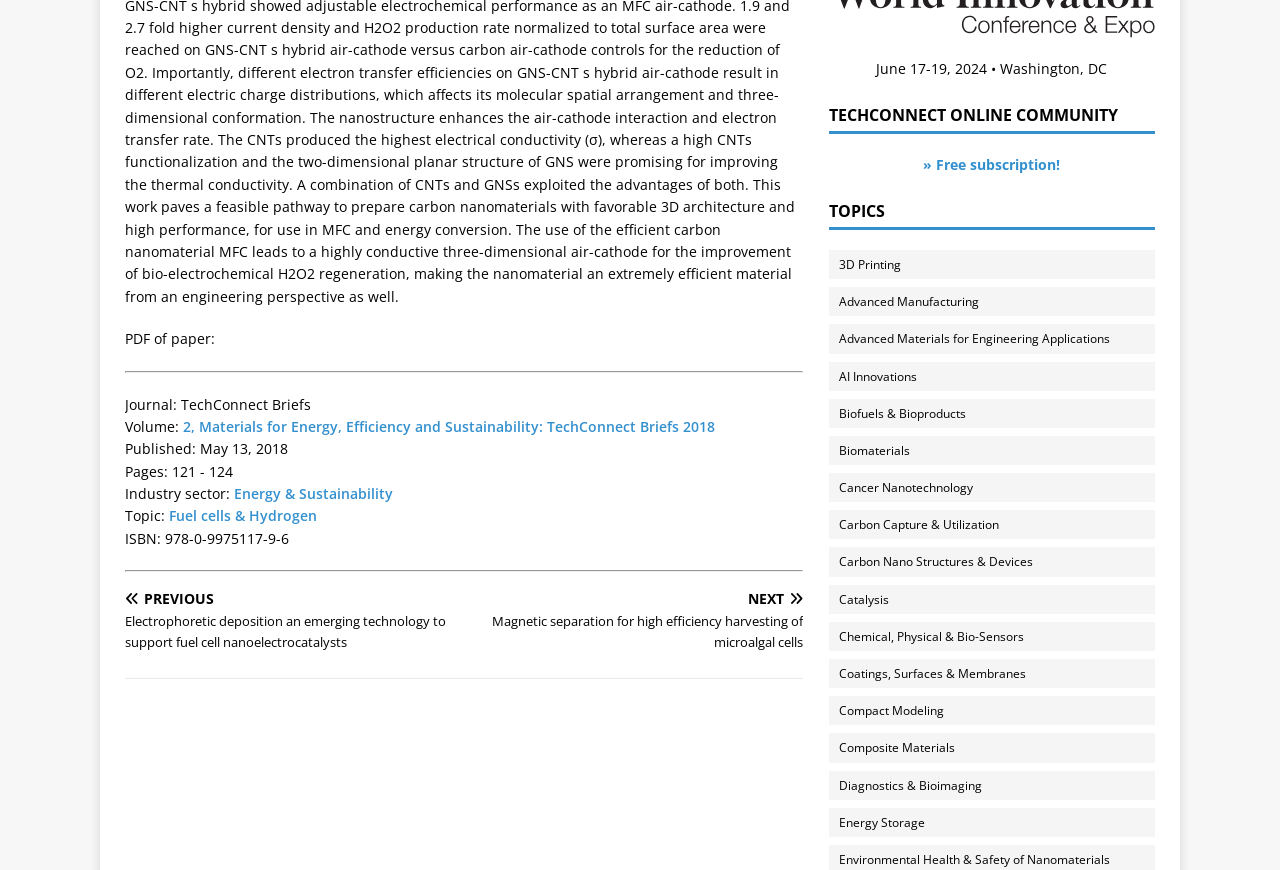Please specify the bounding box coordinates in the format (top-left x, top-left y, bottom-right x, bottom-right y), with all values as floating point numbers between 0 and 1. Identify the bounding box of the UI element described by: Catalysis

[0.647, 0.672, 0.918, 0.706]